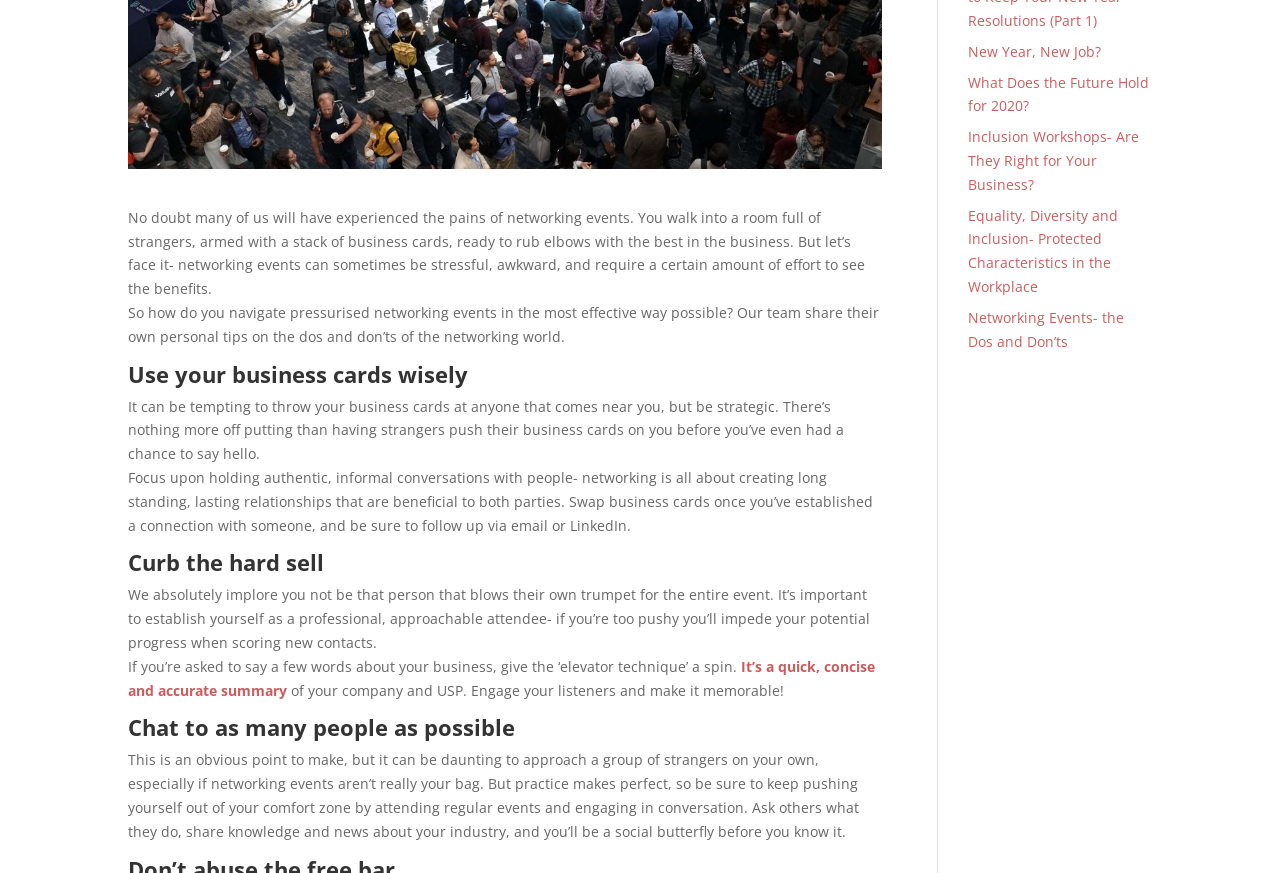Locate the bounding box of the UI element with the following description: "New Year, New Job?".

[0.756, 0.048, 0.86, 0.07]